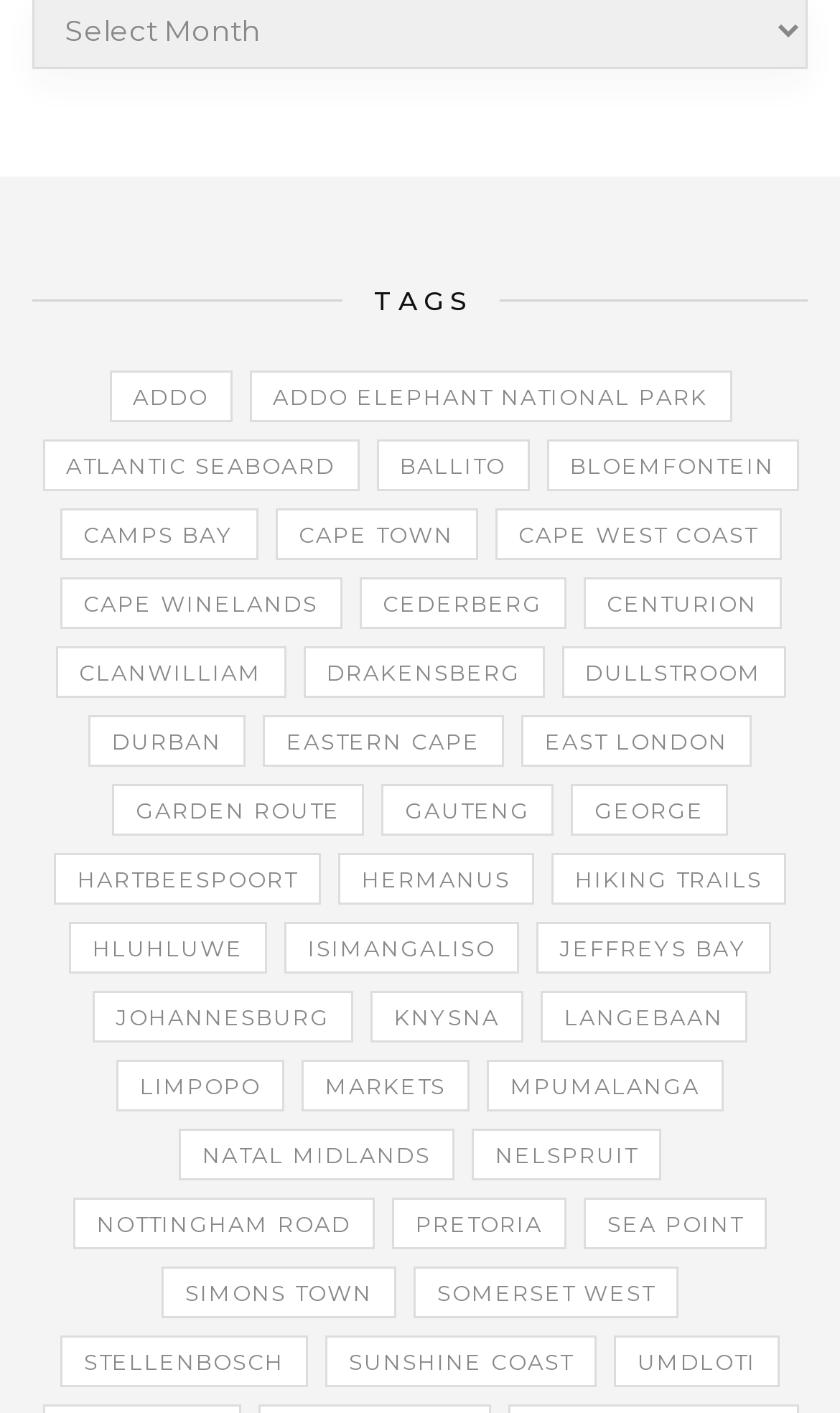Find the bounding box coordinates for the area you need to click to carry out the instruction: "visit CAPE TOWN". The coordinates should be four float numbers between 0 and 1, indicated as [left, top, right, bottom].

[0.327, 0.359, 0.568, 0.396]